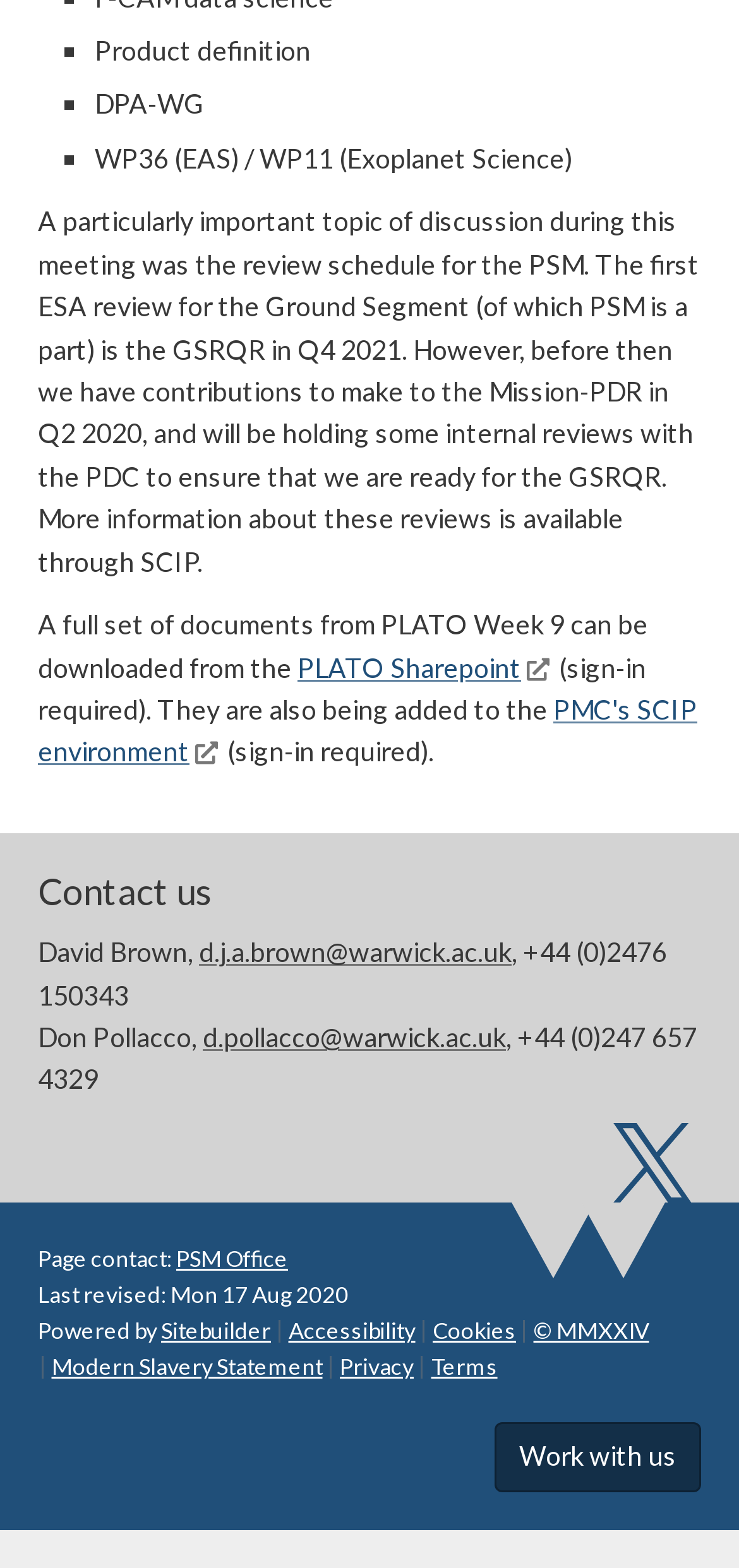Kindly respond to the following question with a single word or a brief phrase: 
What is the topic of discussion during the meeting?

Review schedule for PSM